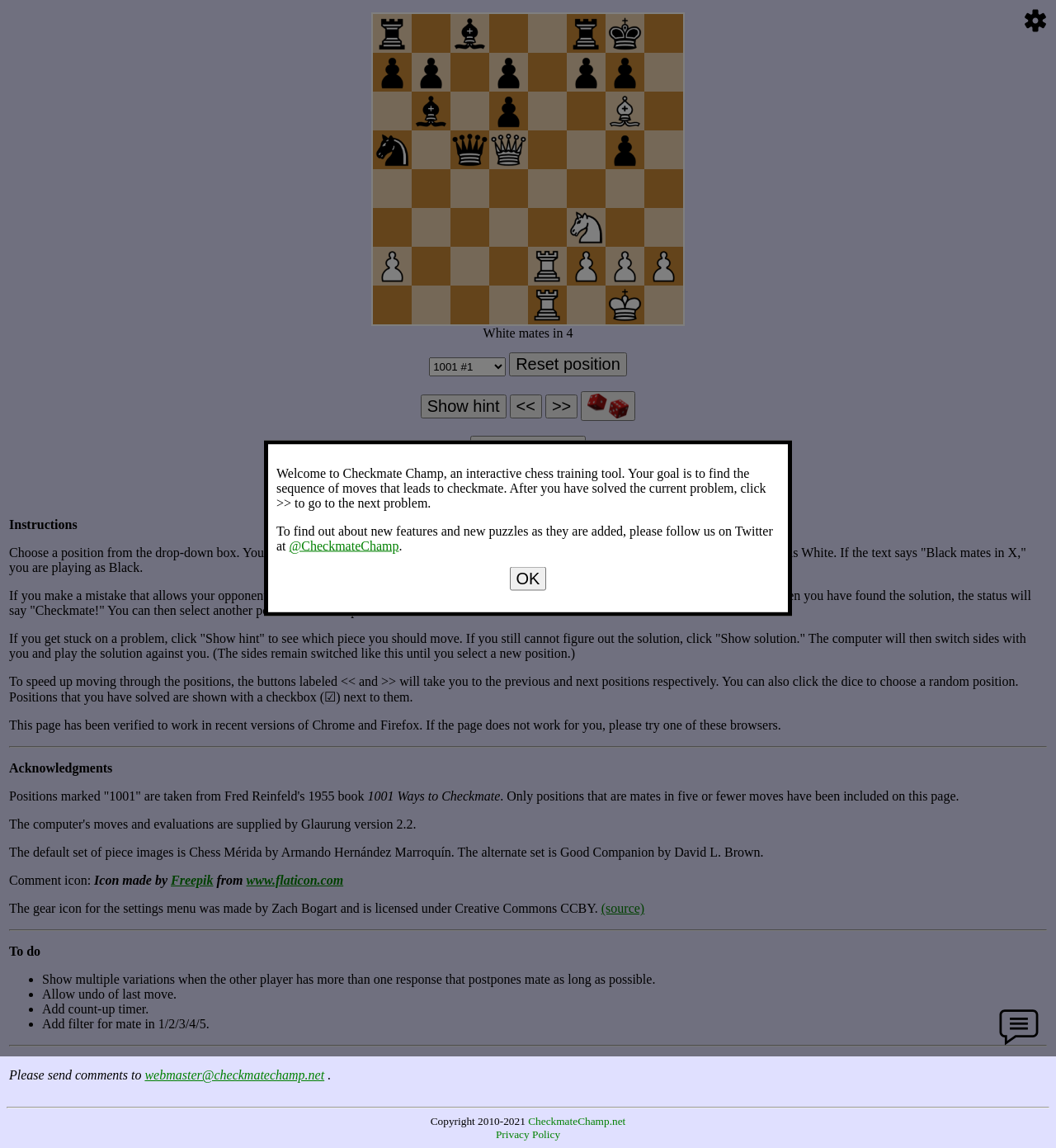Provide a brief response to the question using a single word or phrase: 
What is the purpose of Checkmate Champ?

Chess tactics trainer